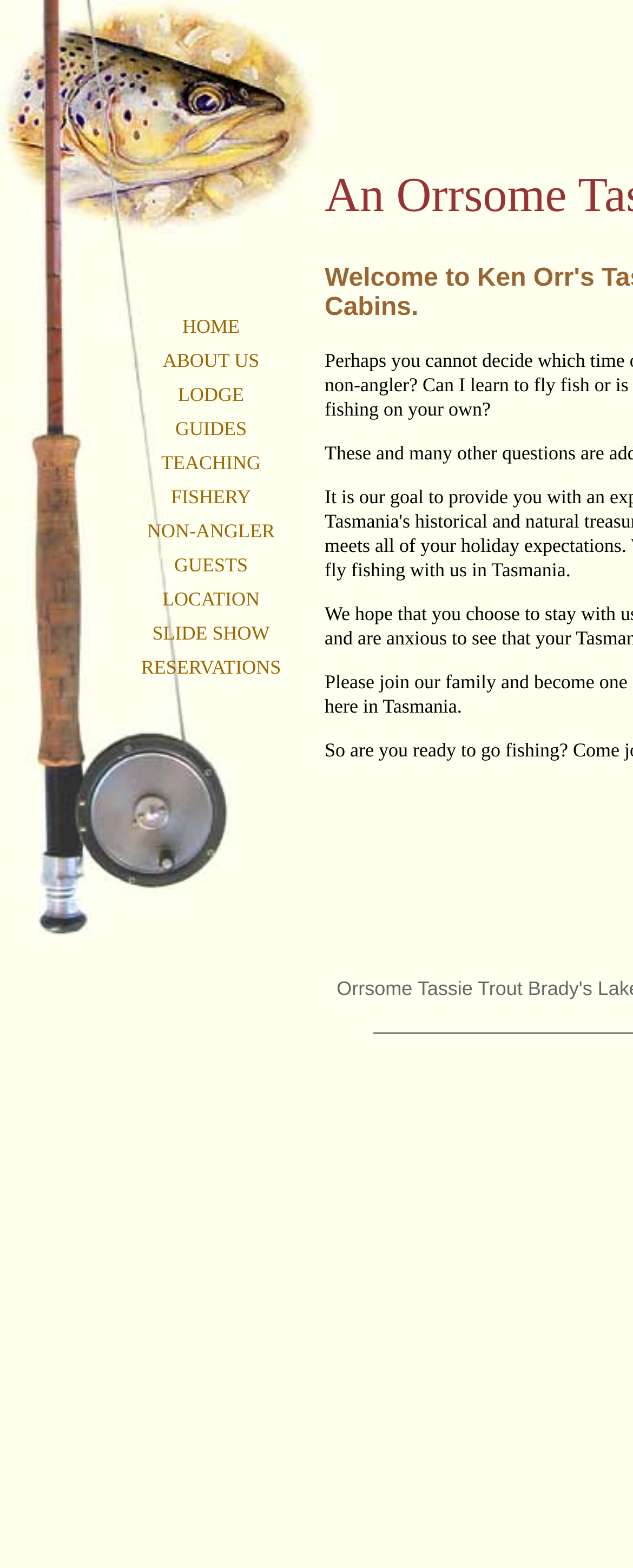Answer with a single word or phrase: 
What is the text below the image?

It is our goal to provide you w